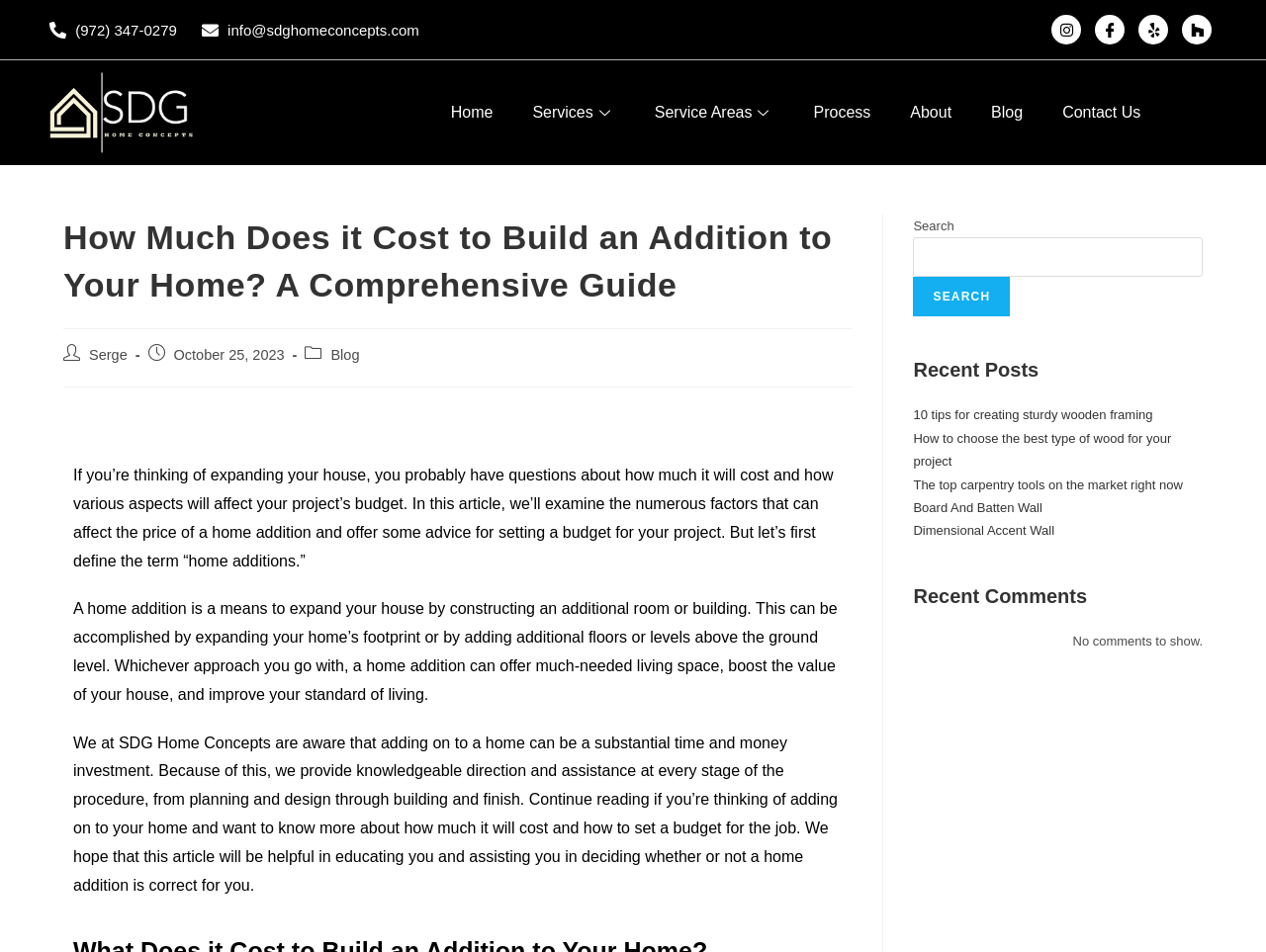Locate the bounding box coordinates of the element to click to perform the following action: 'Check the 'Recent Posts' section'. The coordinates should be given as four float values between 0 and 1, in the form of [left, top, right, bottom].

[0.721, 0.374, 0.95, 0.403]